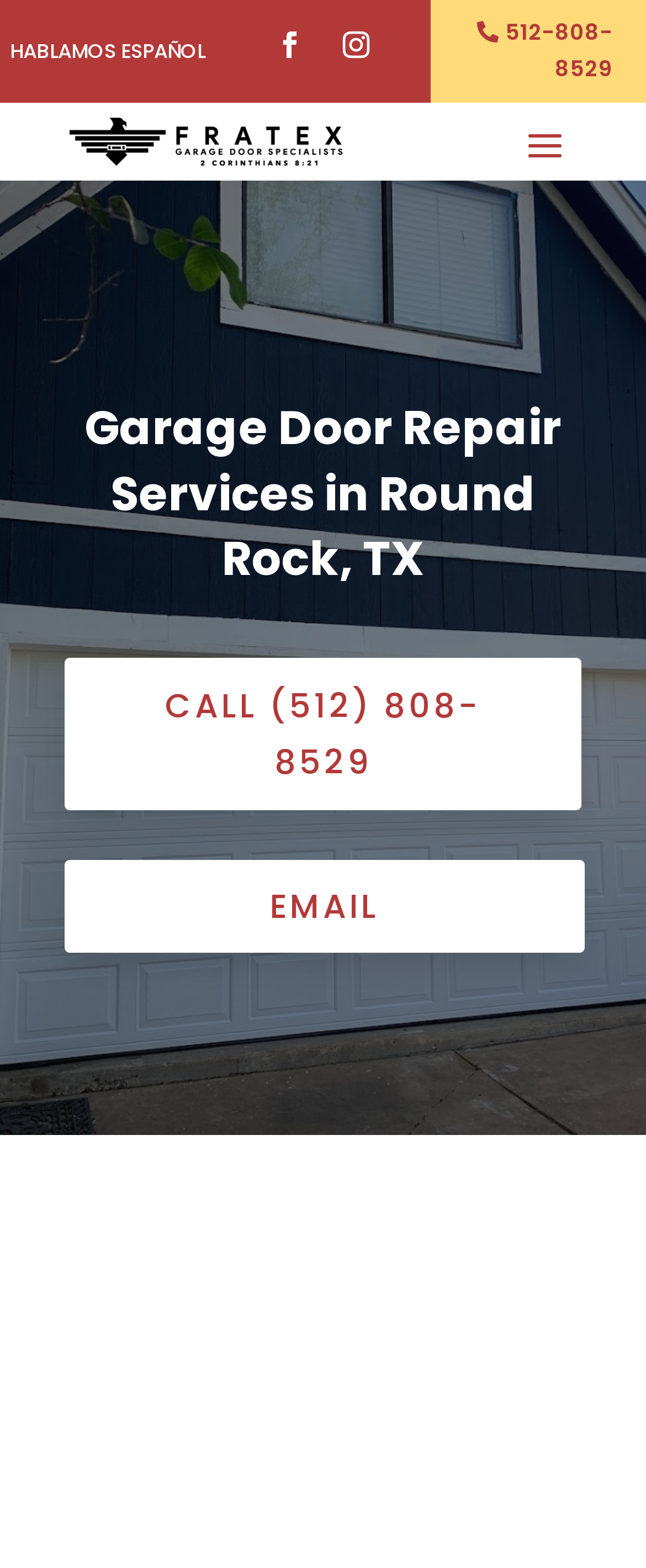What is the phone number to contact for garage door repair services?
Look at the screenshot and respond with a single word or phrase.

512-808-8529